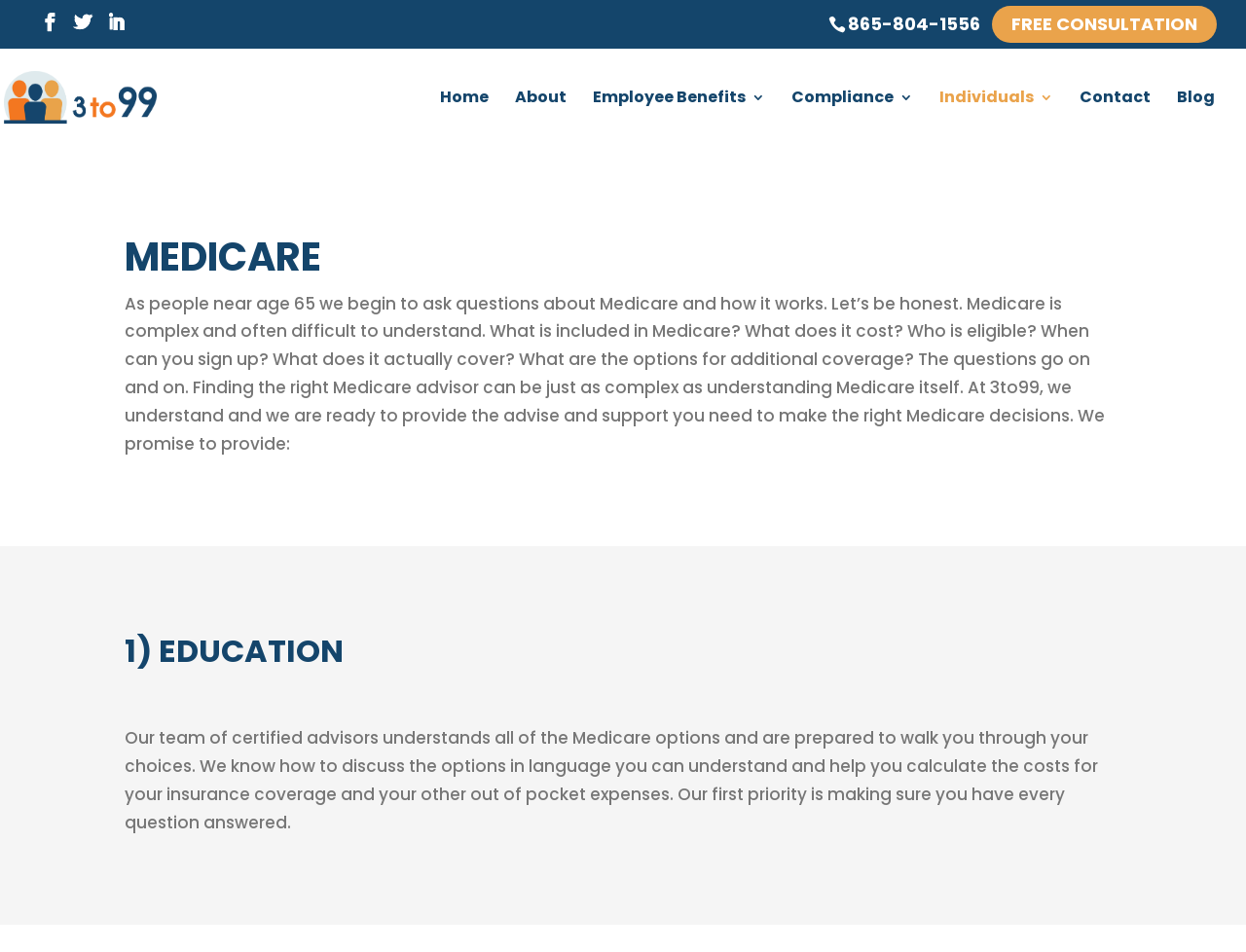Identify the bounding box coordinates of the part that should be clicked to carry out this instruction: "Click the LinkedIn link".

[0.086, 0.014, 0.1, 0.044]